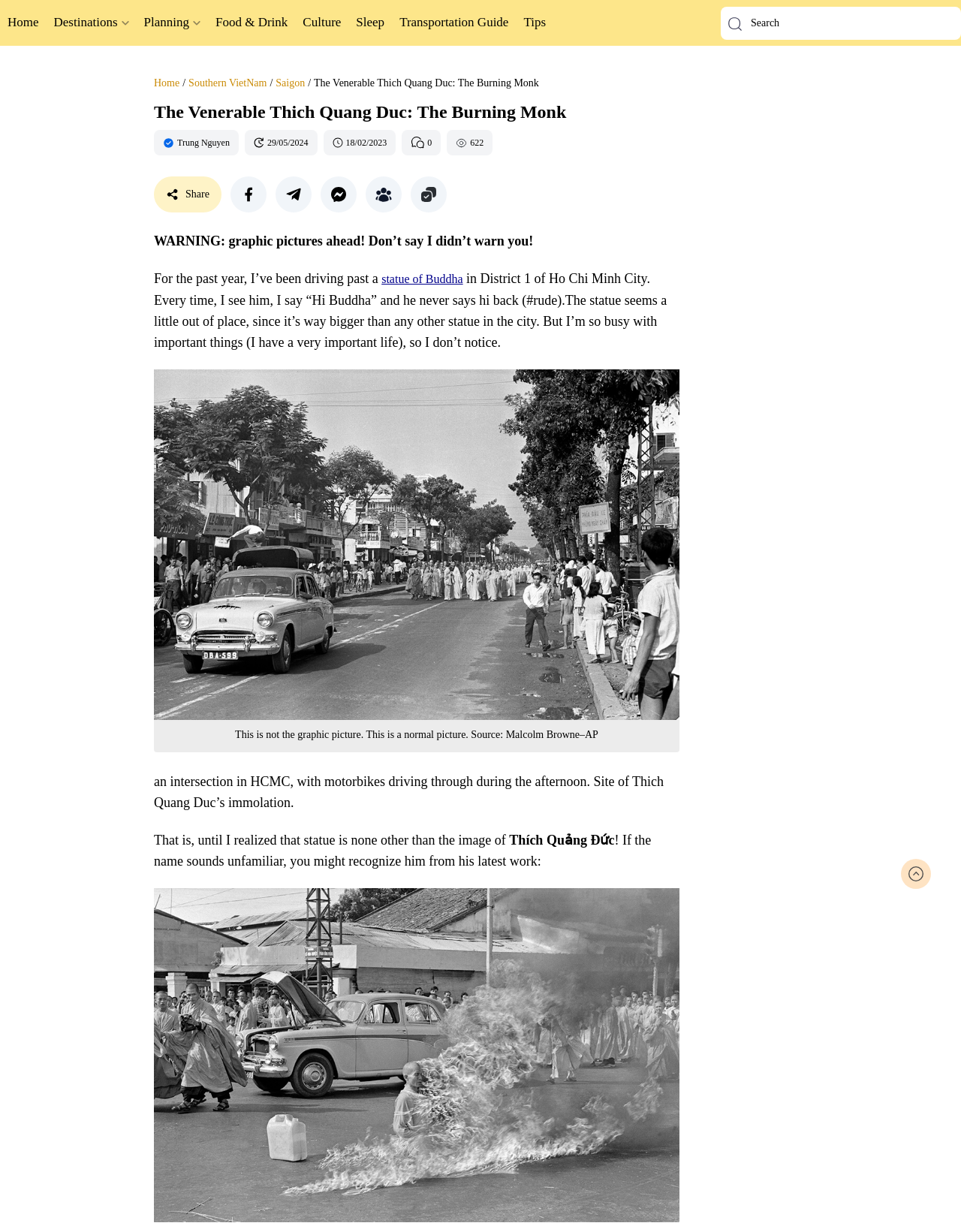Locate the bounding box coordinates of the element I should click to achieve the following instruction: "Click on the image of Thich Quang Duc".

[0.16, 0.3, 0.707, 0.584]